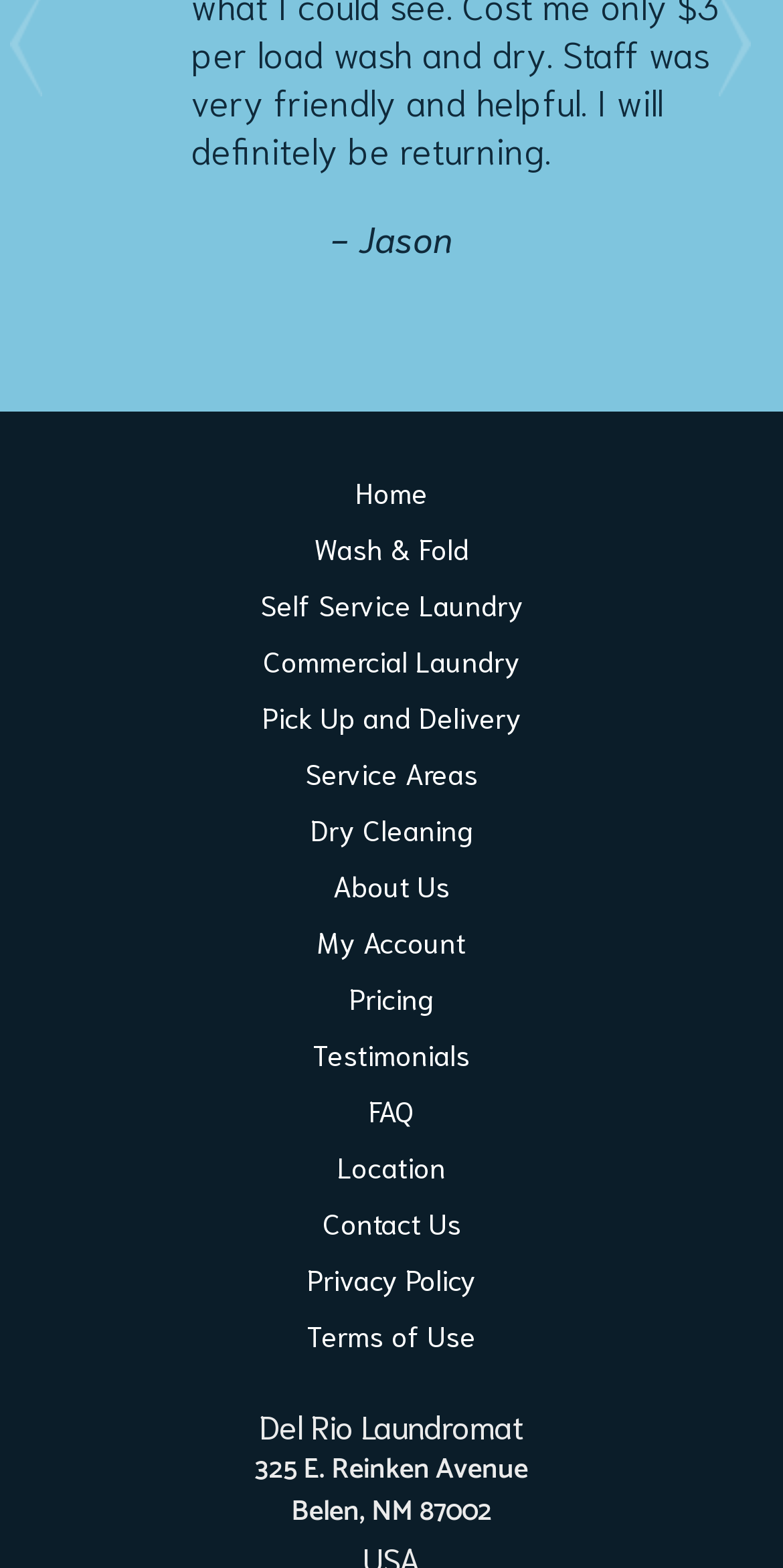What is the name of the laundromat?
Look at the webpage screenshot and answer the question with a detailed explanation.

I found the name of the laundromat by looking at the static text element at the bottom of the page, which reads 'Del Rio Laundromat'.